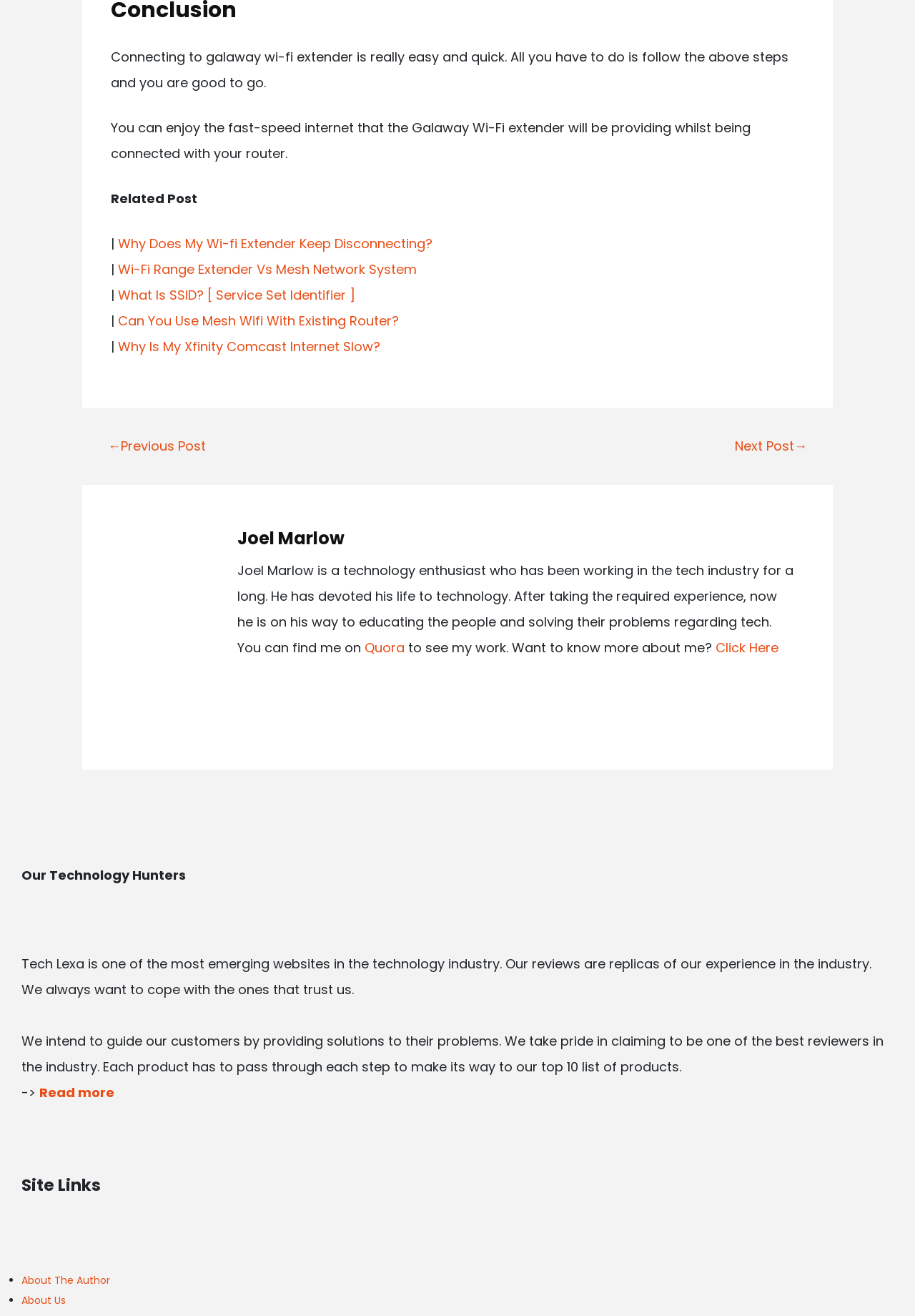Determine the bounding box coordinates of the UI element described by: "Get in Touch".

None